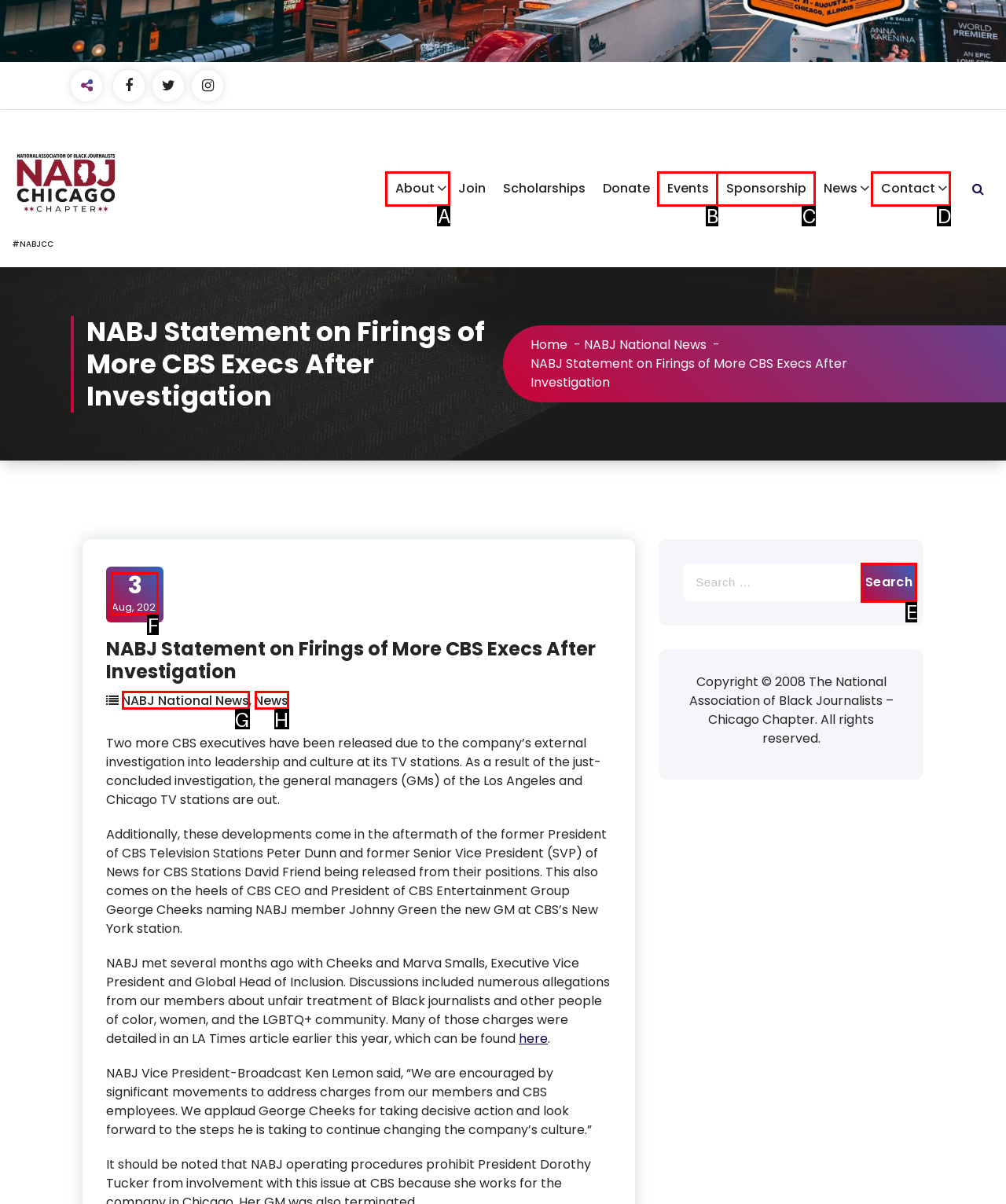Find the HTML element that matches the description provided: parent_node: Search for: value="Search"
Answer using the corresponding option letter.

E